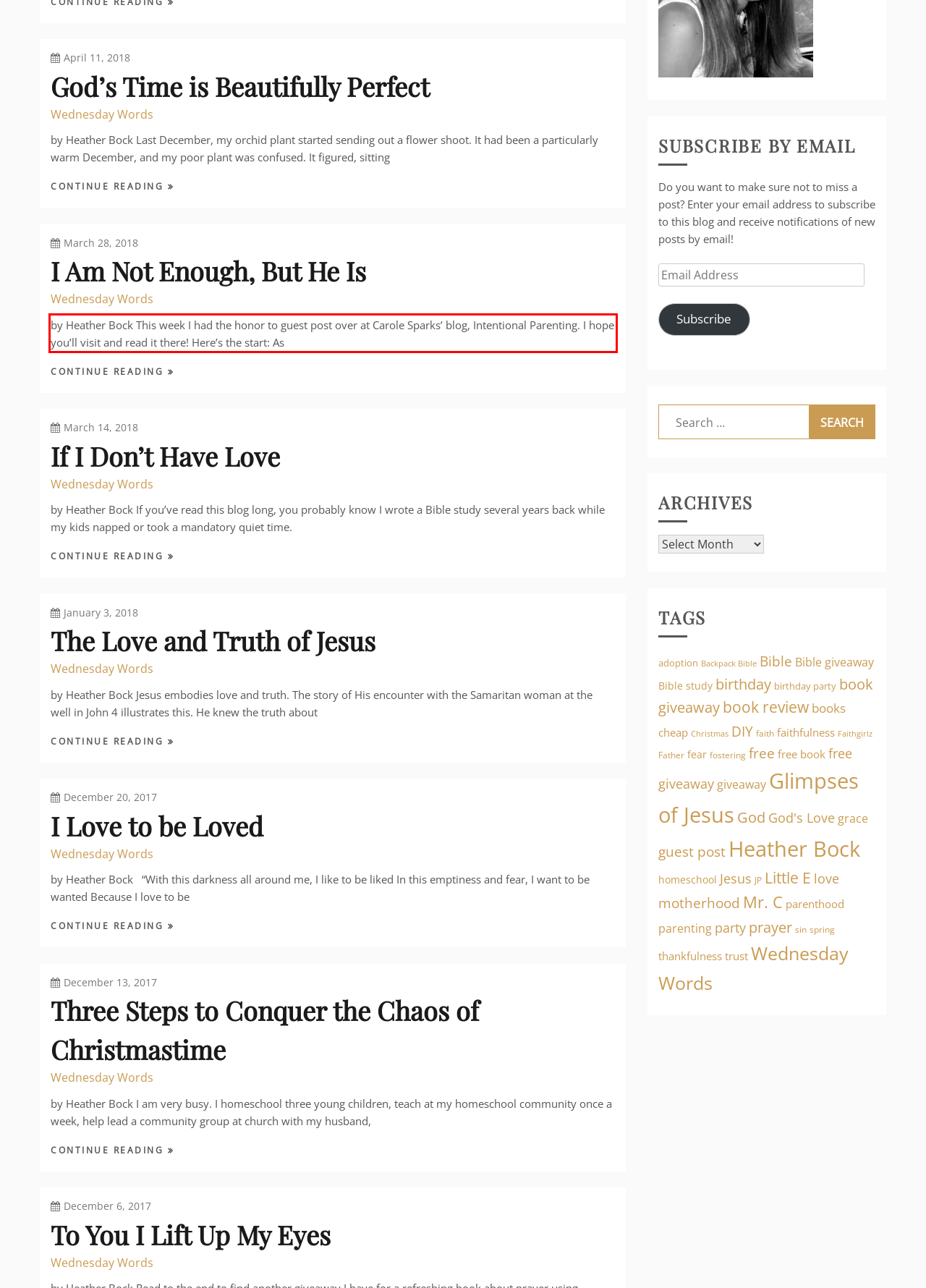Using the webpage screenshot, recognize and capture the text within the red bounding box.

by Heather Bock This week I had the honor to guest post over at Carole Sparks’ blog, Intentional Parenting. I hope you’ll visit and read it there! Here’s the start: As